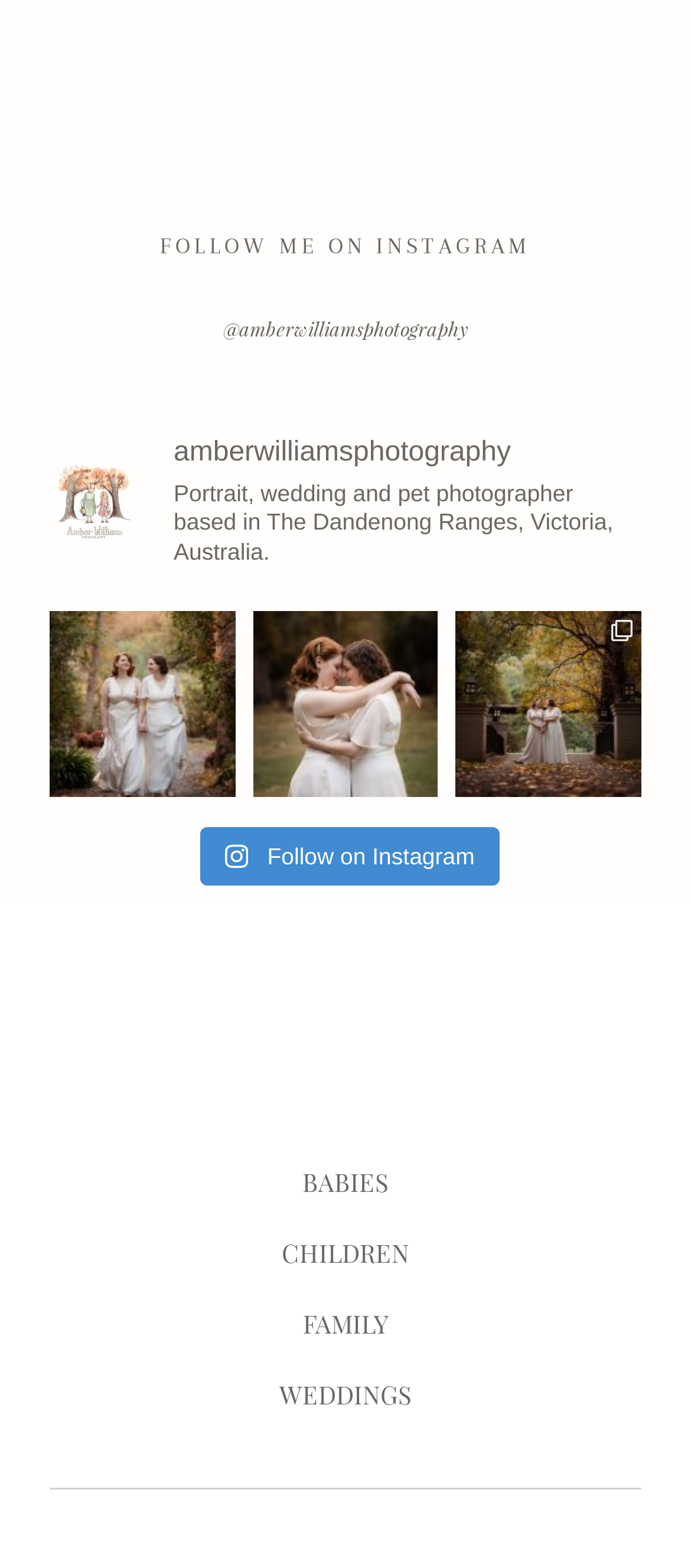Use a single word or phrase to answer the following:
What is the photographer's name?

Amber Williams